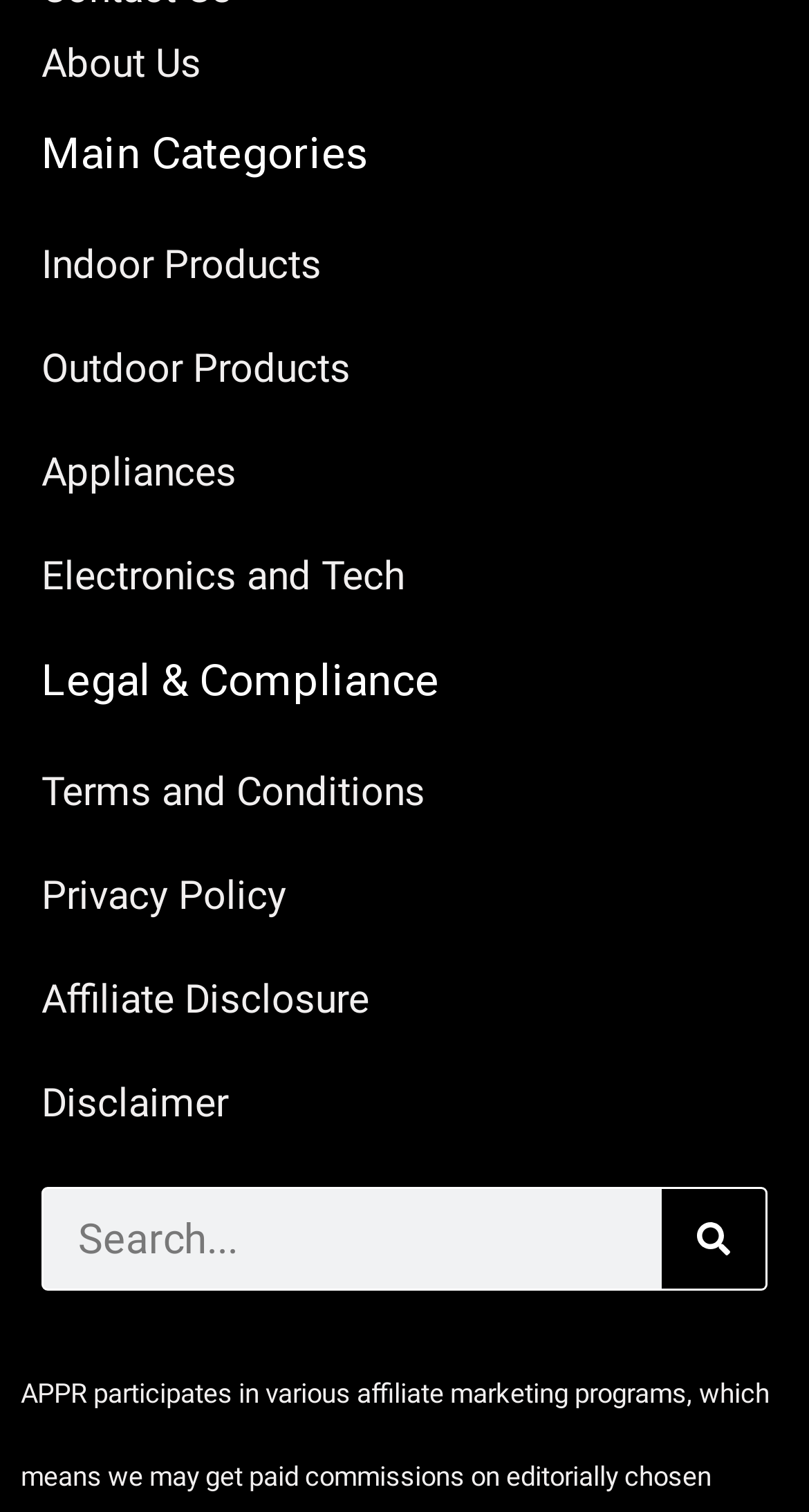What are the main categories on this website?
Use the screenshot to answer the question with a single word or phrase.

Indoor, Outdoor, Appliances, Electronics